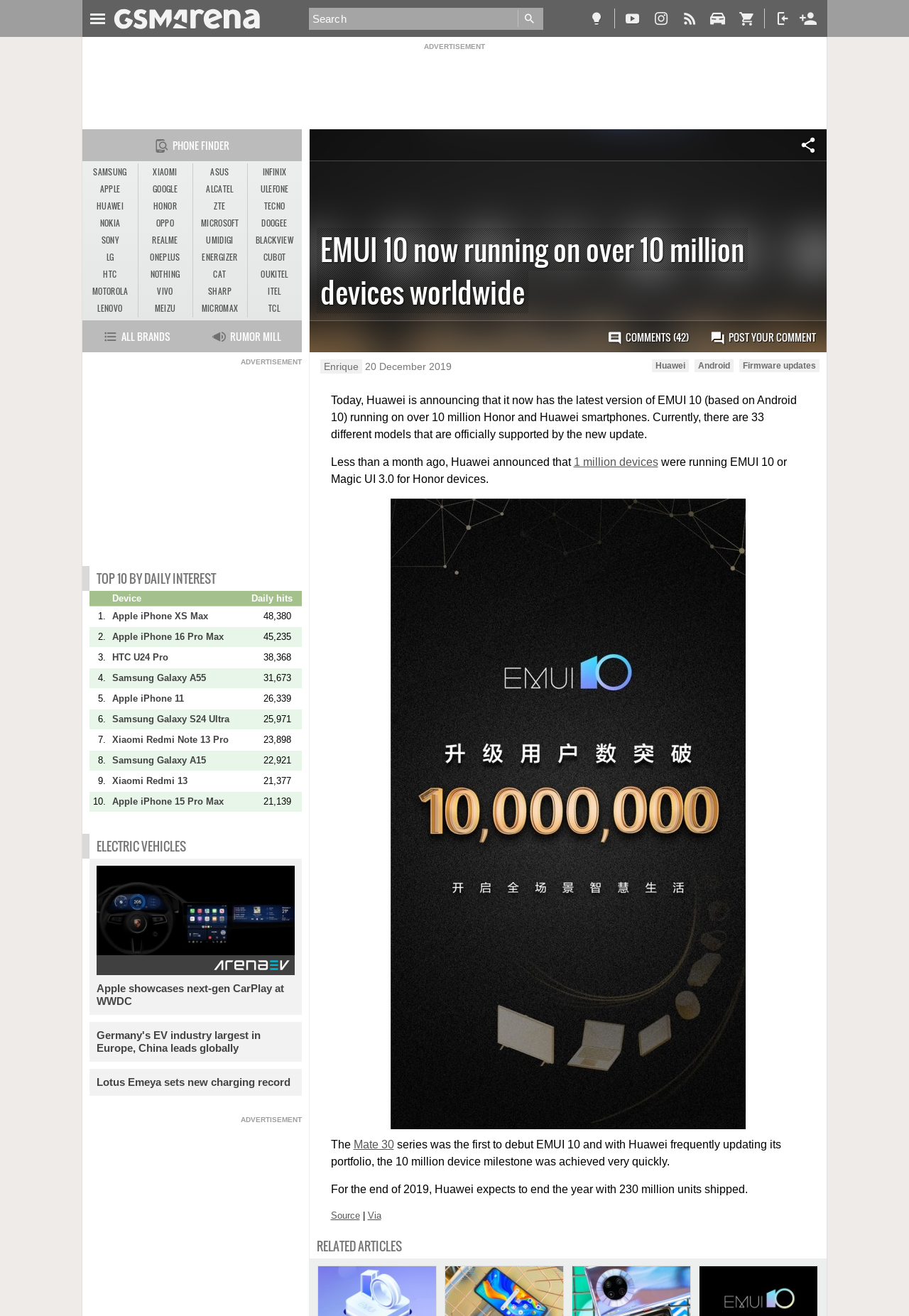Find the bounding box coordinates of the clickable area that will achieve the following instruction: "Click on the SERVICES link".

None